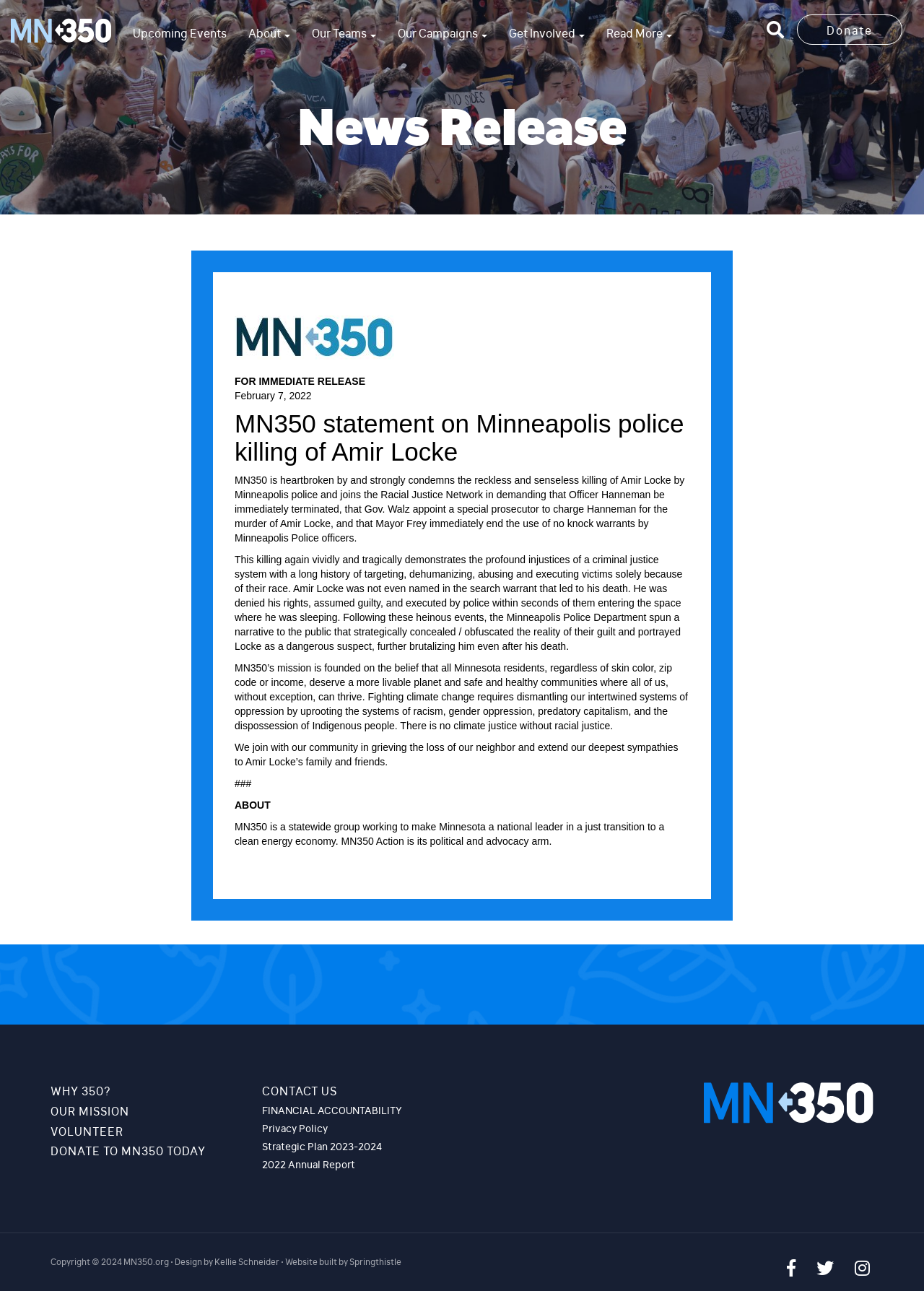Please find the bounding box coordinates of the clickable region needed to complete the following instruction: "Click the Donate button". The bounding box coordinates must consist of four float numbers between 0 and 1, i.e., [left, top, right, bottom].

[0.862, 0.011, 0.977, 0.035]